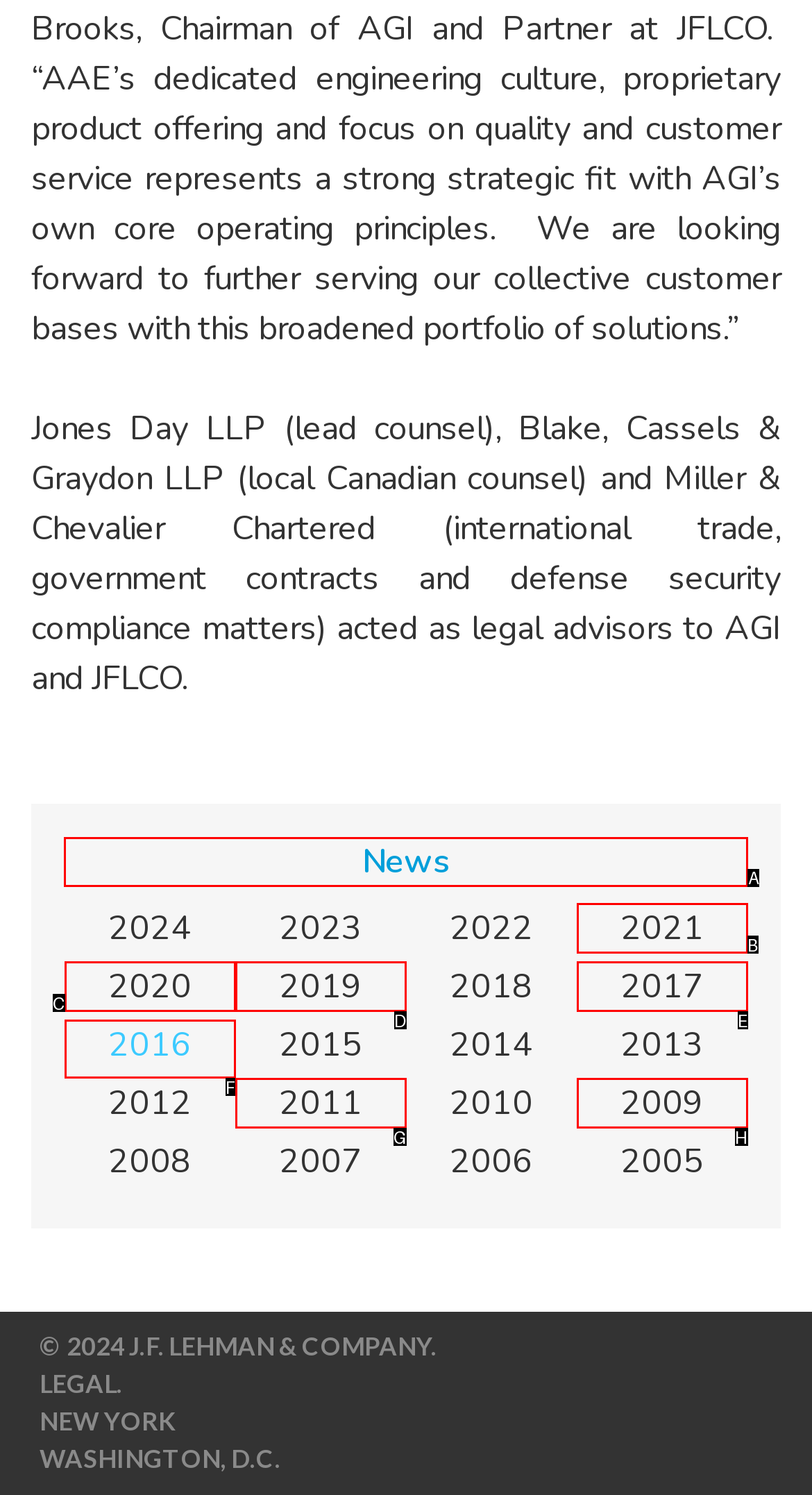Identify the appropriate lettered option to execute the following task: Check the review of LDC Finance Earning App
Respond with the letter of the selected choice.

None